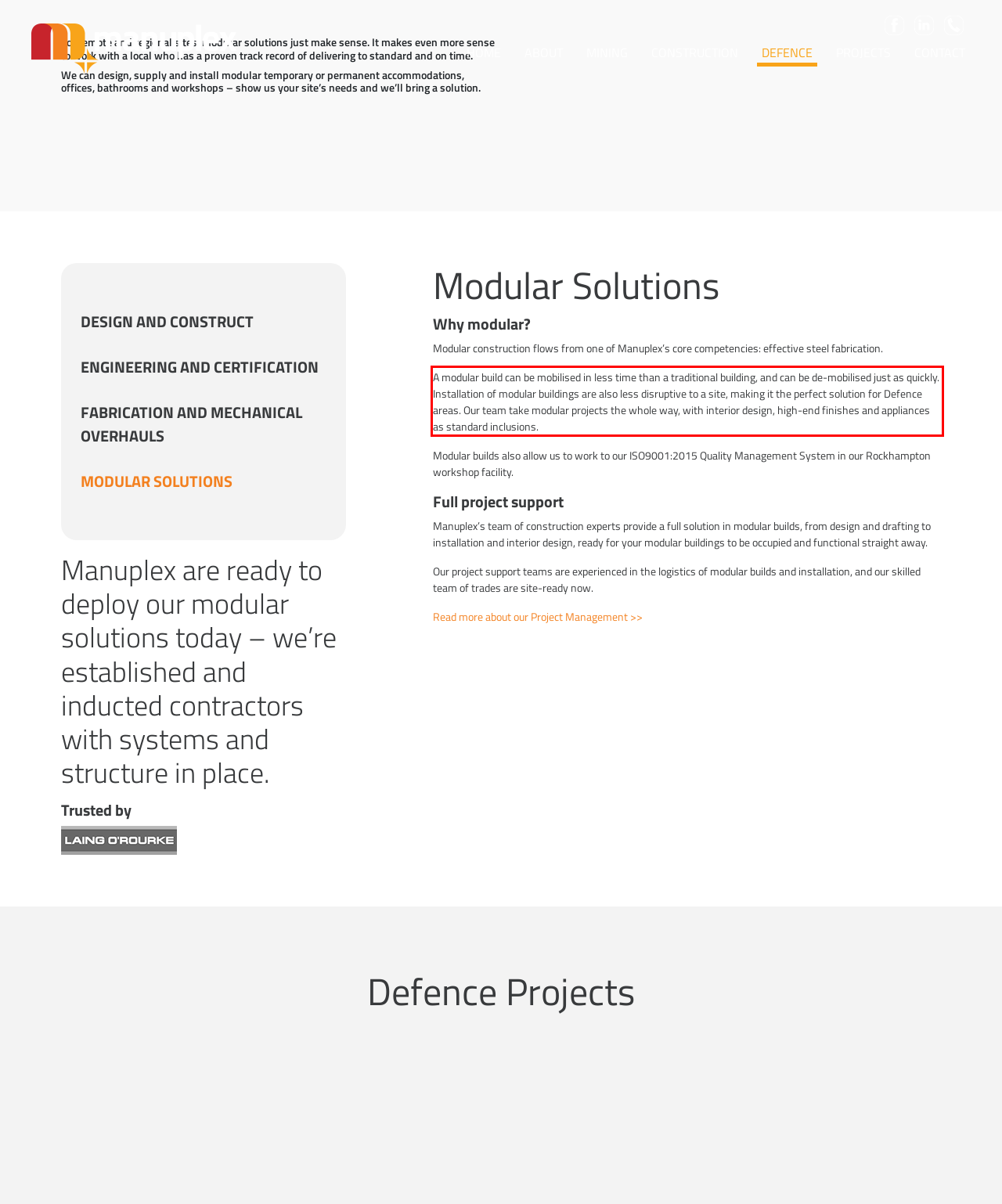Given a screenshot of a webpage with a red bounding box, please identify and retrieve the text inside the red rectangle.

A modular build can be mobilised in less time than a traditional building, and can be de-mobilised just as quickly. Installation of modular buildings are also less disruptive to a site, making it the perfect solution for Defence areas. Our team take modular projects the whole way, with interior design, high-end finishes and appliances as standard inclusions.